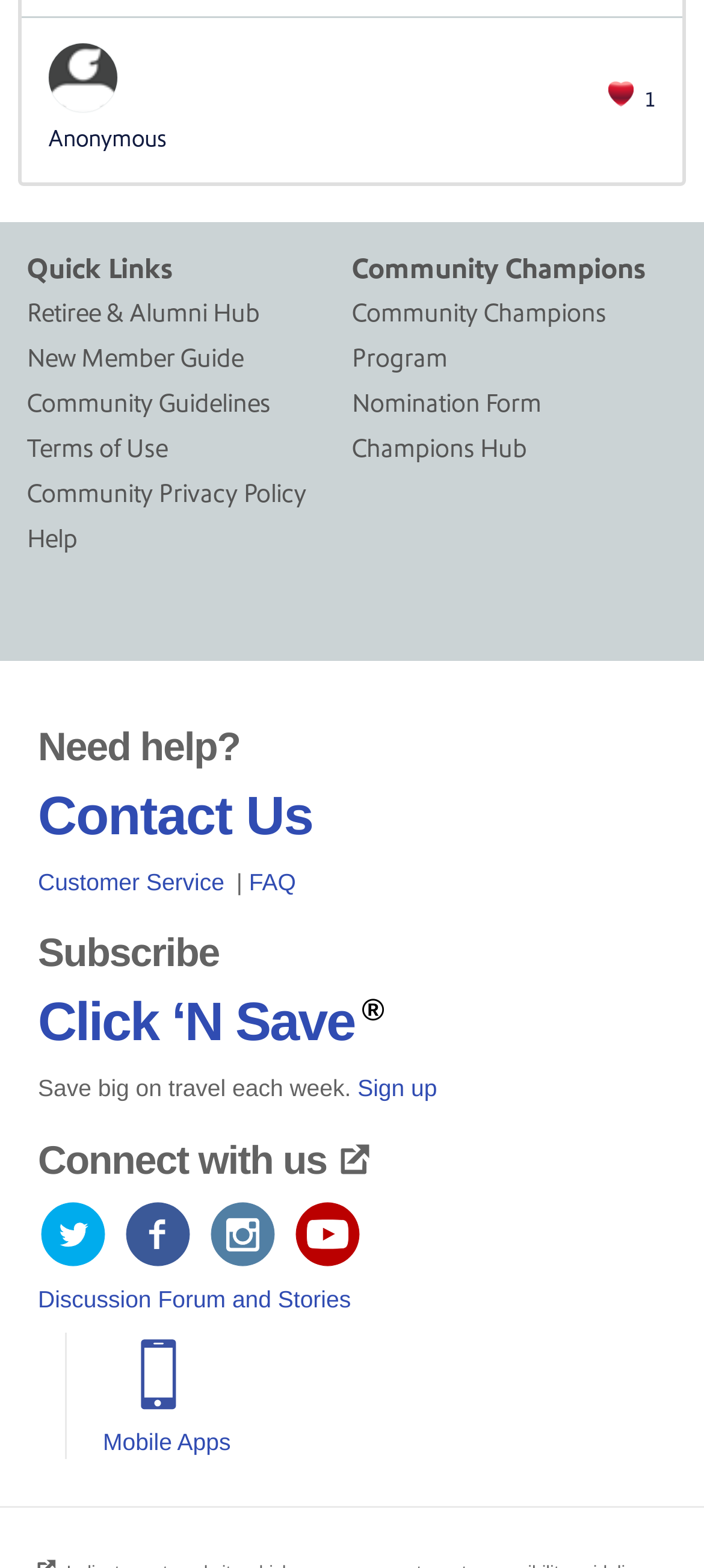Find and provide the bounding box coordinates for the UI element described with: "Retiree & Alumni Hub".

[0.038, 0.185, 0.5, 0.214]